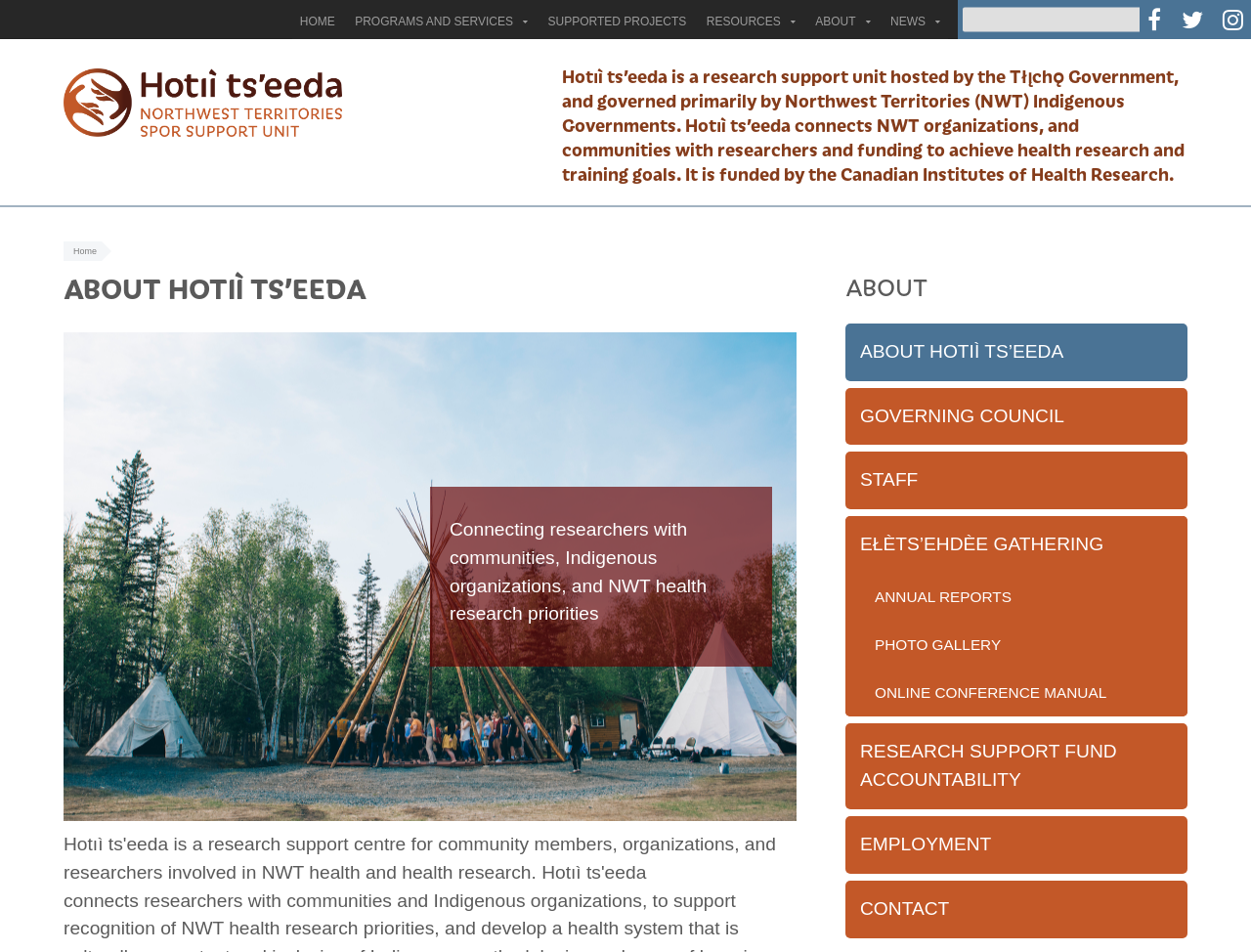Can you show the bounding box coordinates of the region to click on to complete the task described in the instruction: "Search for something"?

[0.77, 0.008, 0.934, 0.033]